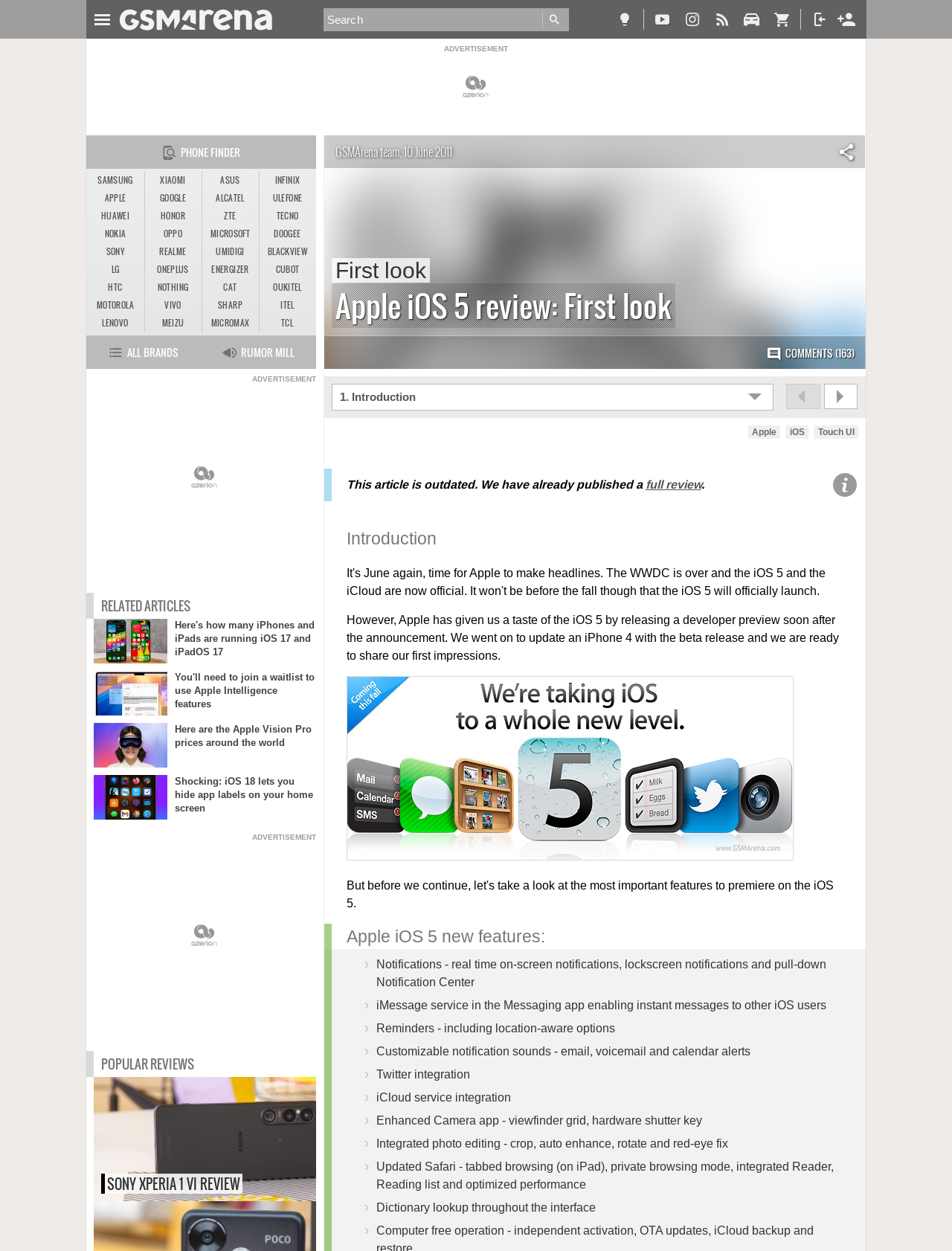Please find the bounding box coordinates for the clickable element needed to perform this instruction: "Check the comments".

[0.793, 0.269, 0.909, 0.297]